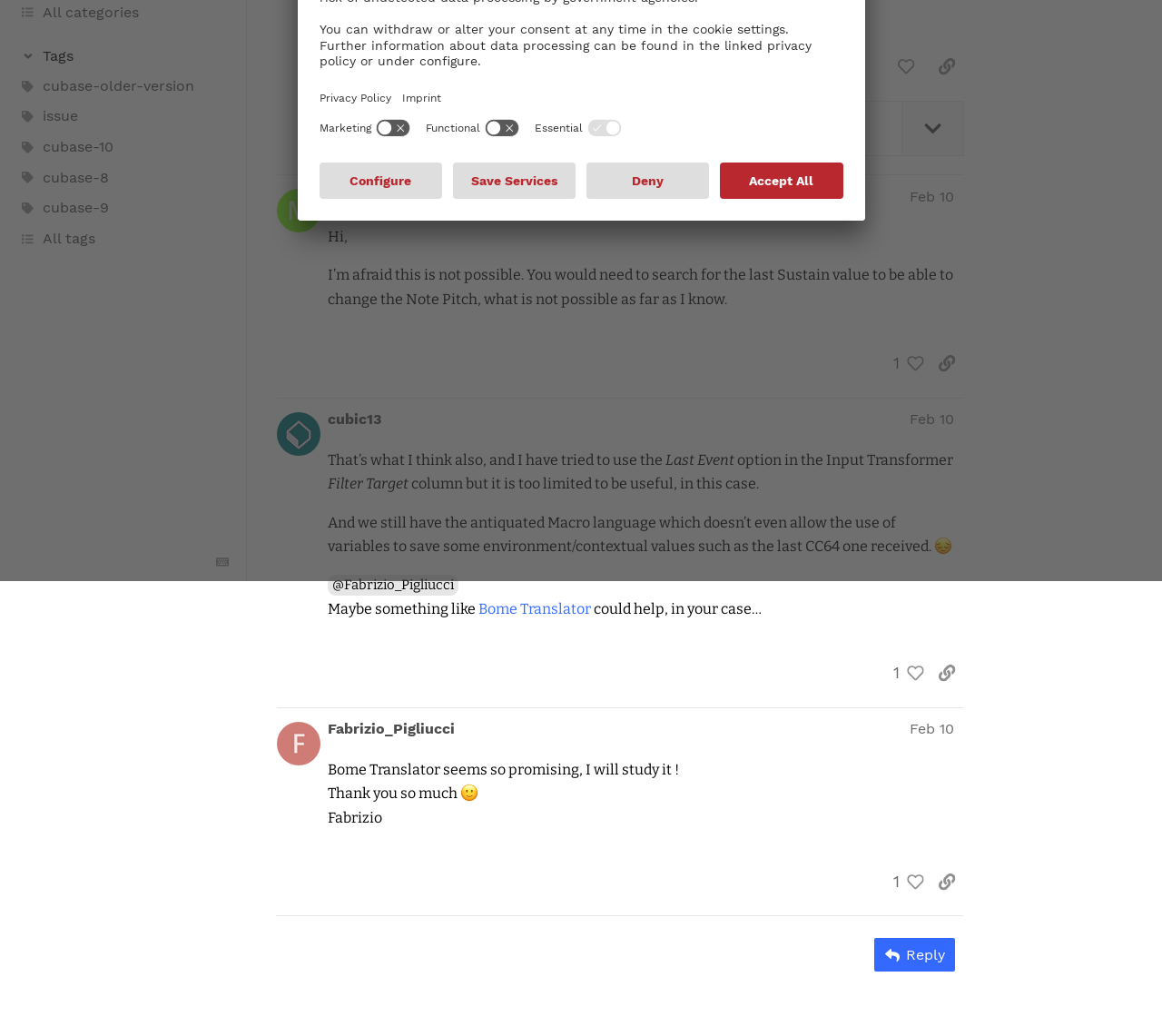Extract the bounding box coordinates for the described element: "title="like this post"". The coordinates should be represented as four float numbers between 0 and 1: [left, top, right, bottom].

[0.765, 0.049, 0.795, 0.08]